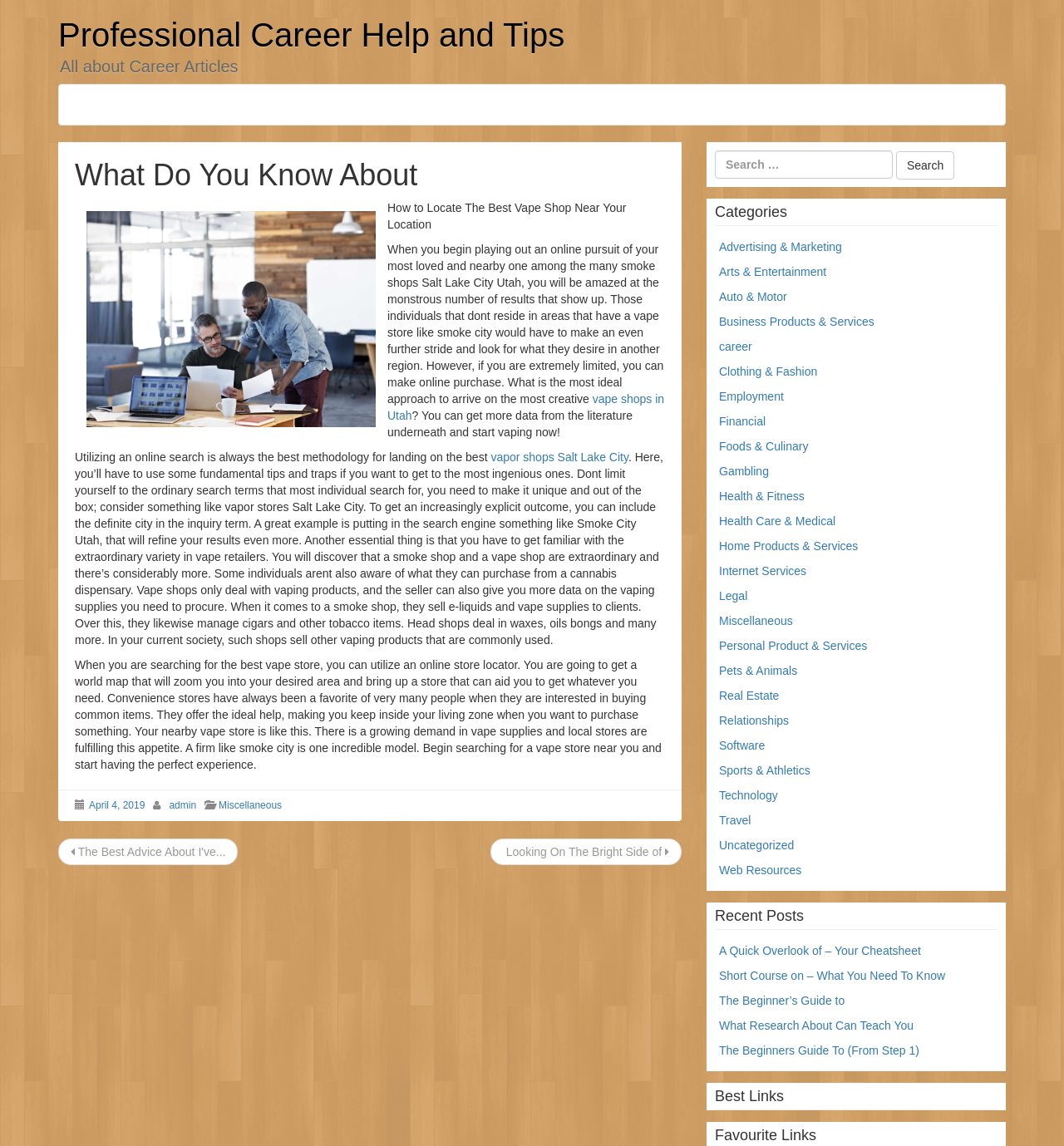Give the bounding box coordinates for the element described as: "Arts & Entertainment".

[0.676, 0.231, 0.777, 0.243]